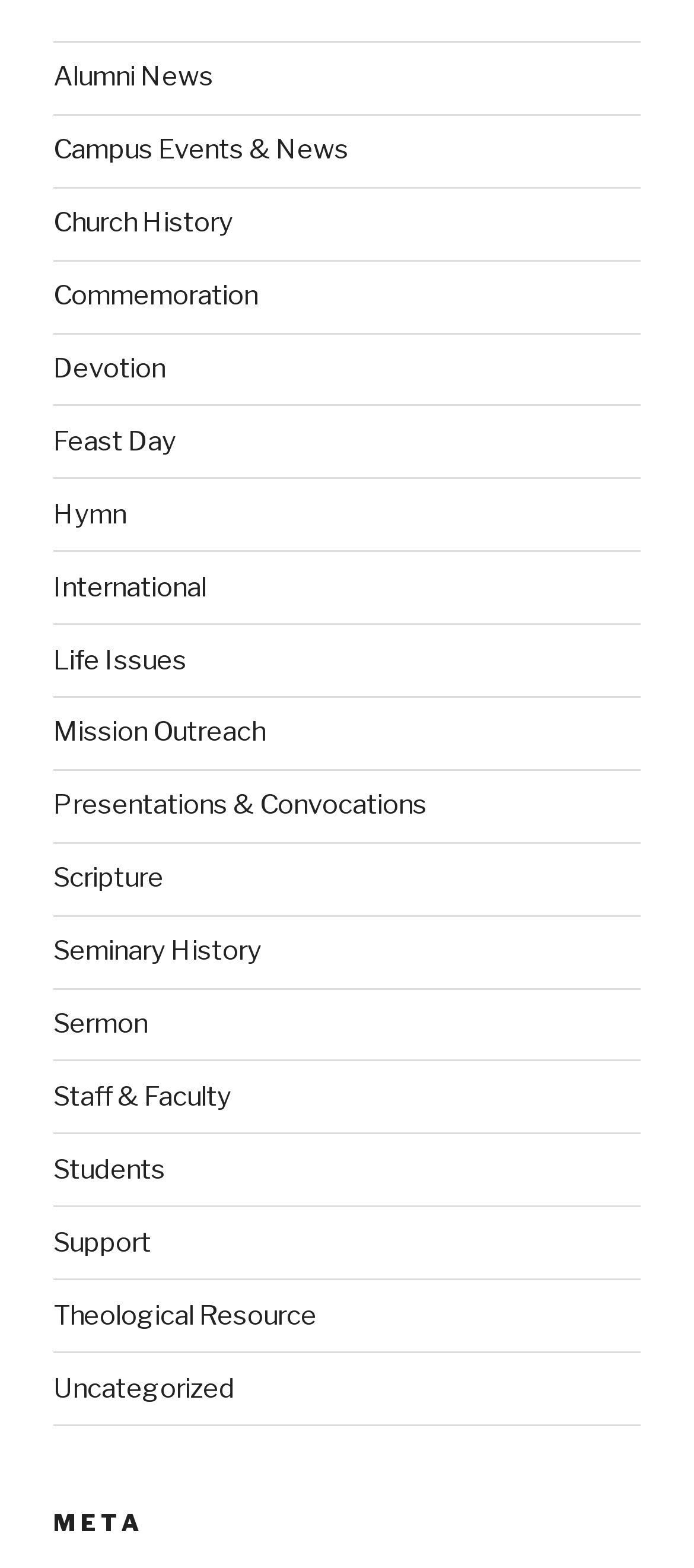Pinpoint the bounding box coordinates of the clickable element to carry out the following instruction: "explore Theological Resource."

[0.077, 0.828, 0.456, 0.849]